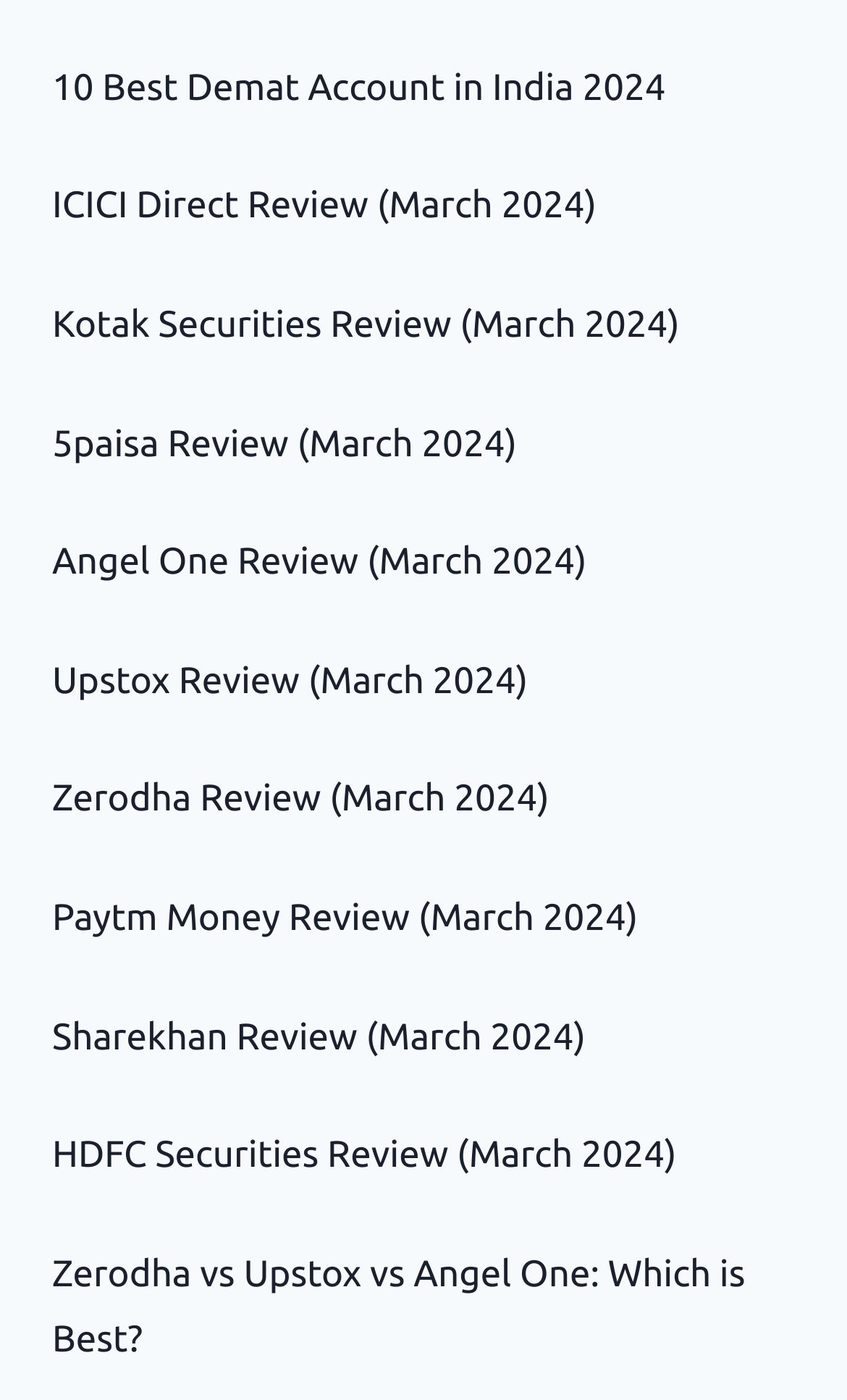What type of content is dominant on the webpage?
From the details in the image, provide a complete and detailed answer to the question.

The webpage is dominated by links to various broker reviews and comparisons, with no prominent images or text blocks, suggesting that the primary purpose of the webpage is to provide access to these reviews.